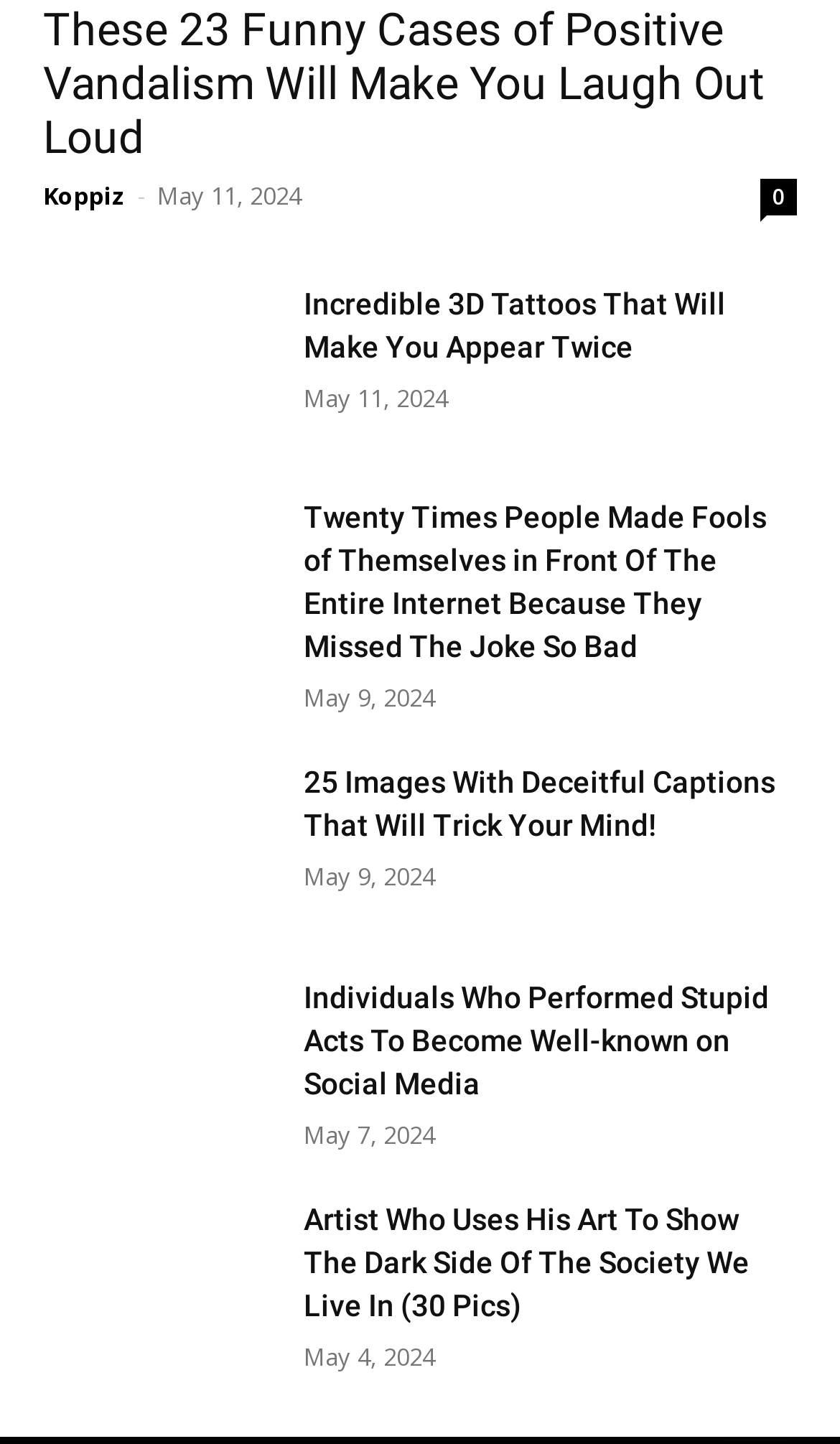What is the author of the first article?
Answer the question with a single word or phrase derived from the image.

Koppiz